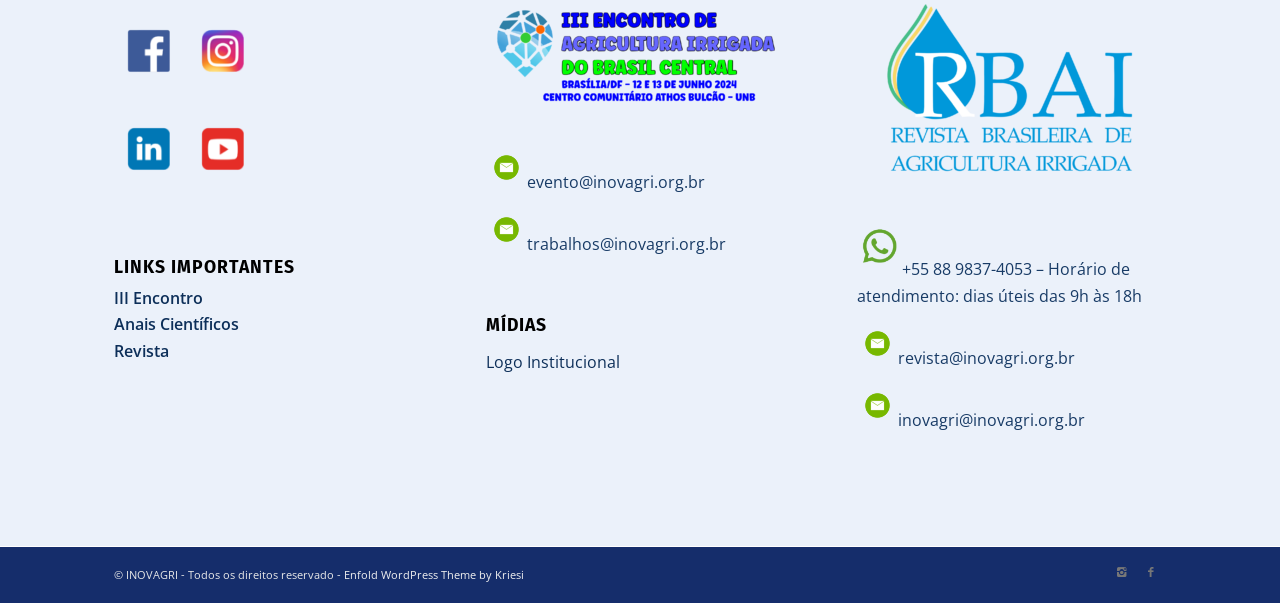What is the heading above the links to 'III Encontro', 'Anais Científicos', and 'Revista'?
Please give a detailed and elaborate explanation in response to the question.

The heading above the links to 'III Encontro', 'Anais Científicos', and 'Revista' is 'LINKS IMPORTANTES' which is a heading element that groups these links together.